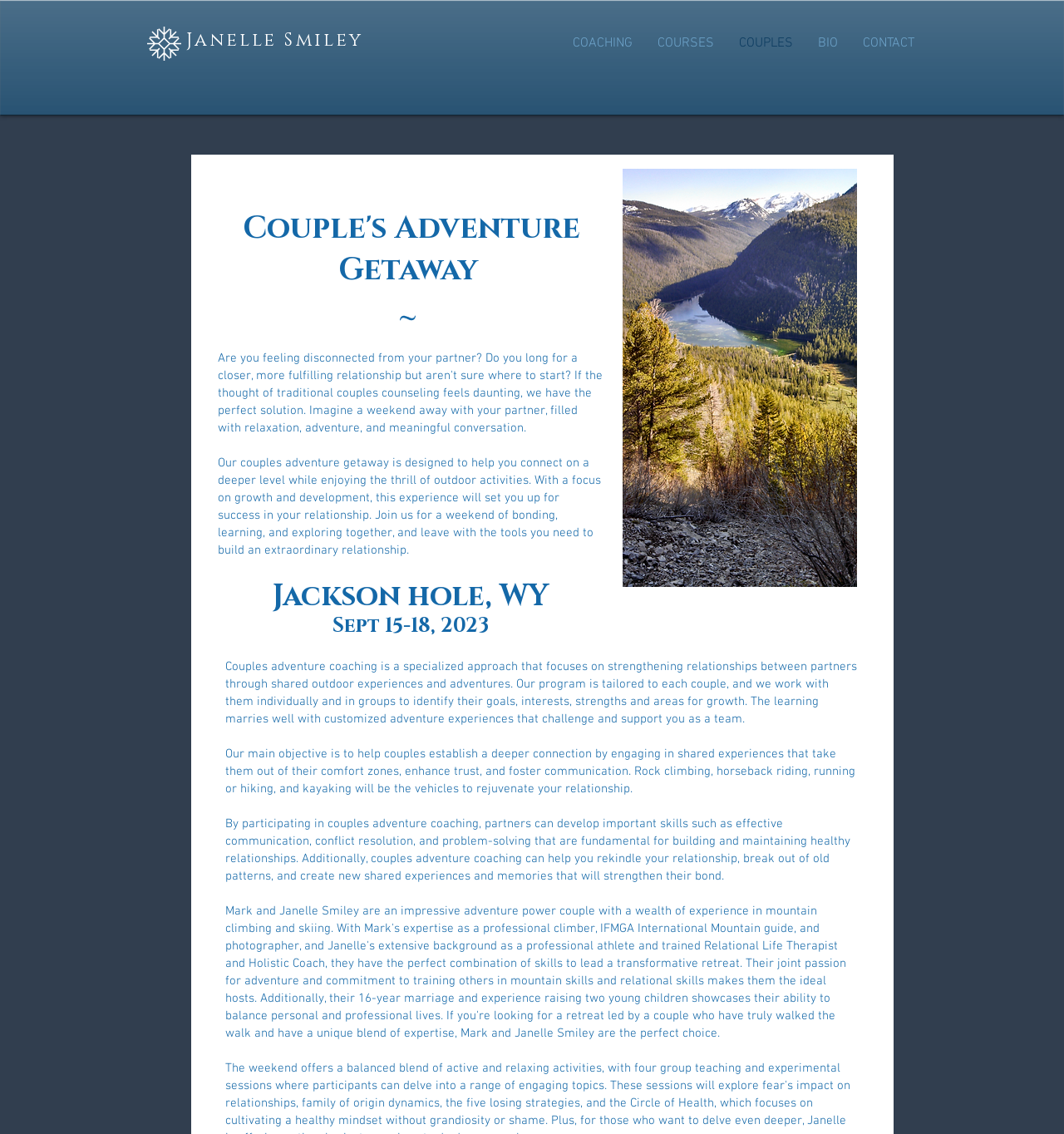What is the date of the couple's adventure getaway?
Please use the visual content to give a single word or phrase answer.

Sept 15-18, 2023